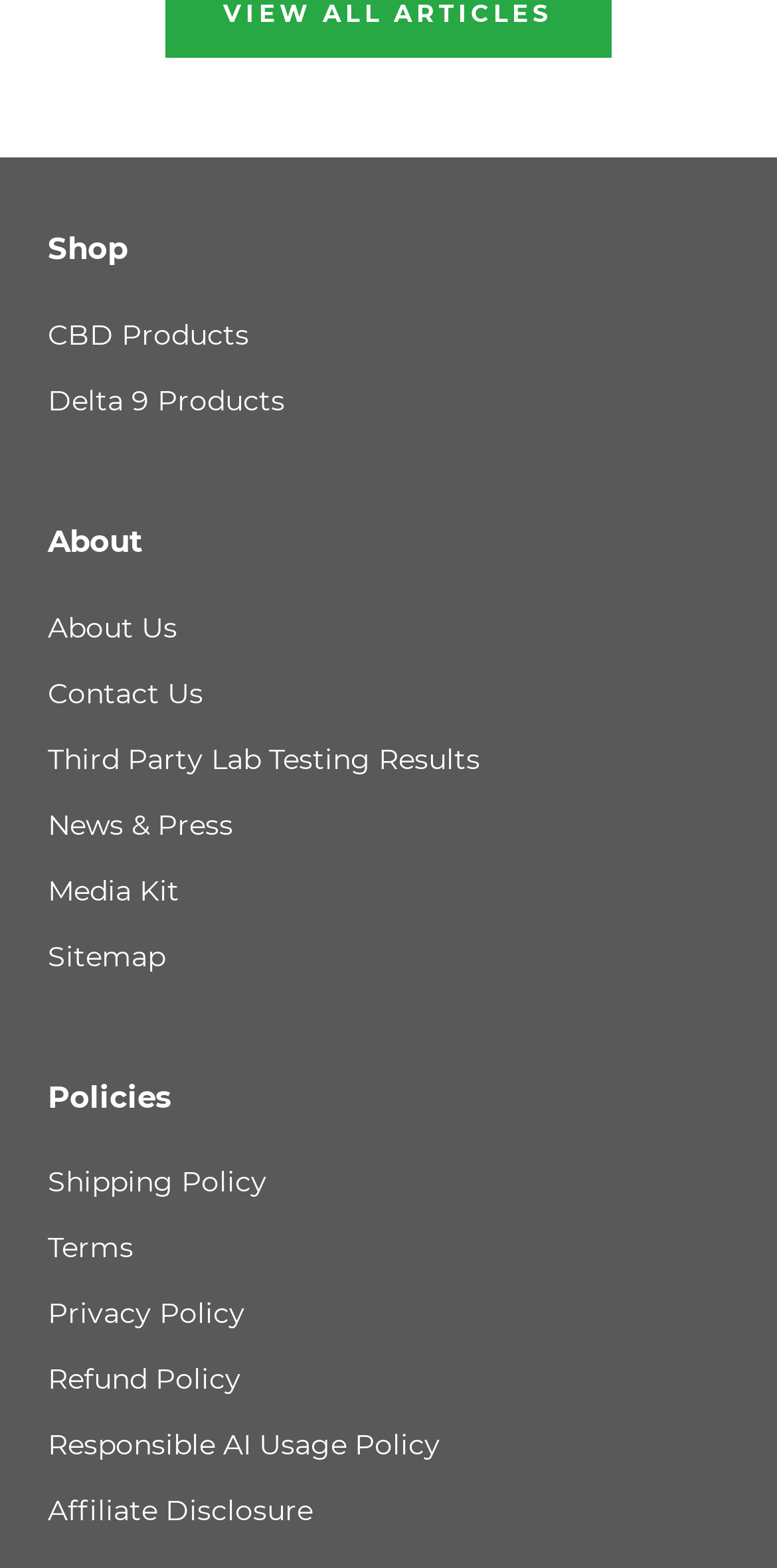Respond with a single word or short phrase to the following question: 
What is the main category of products?

CBD Products